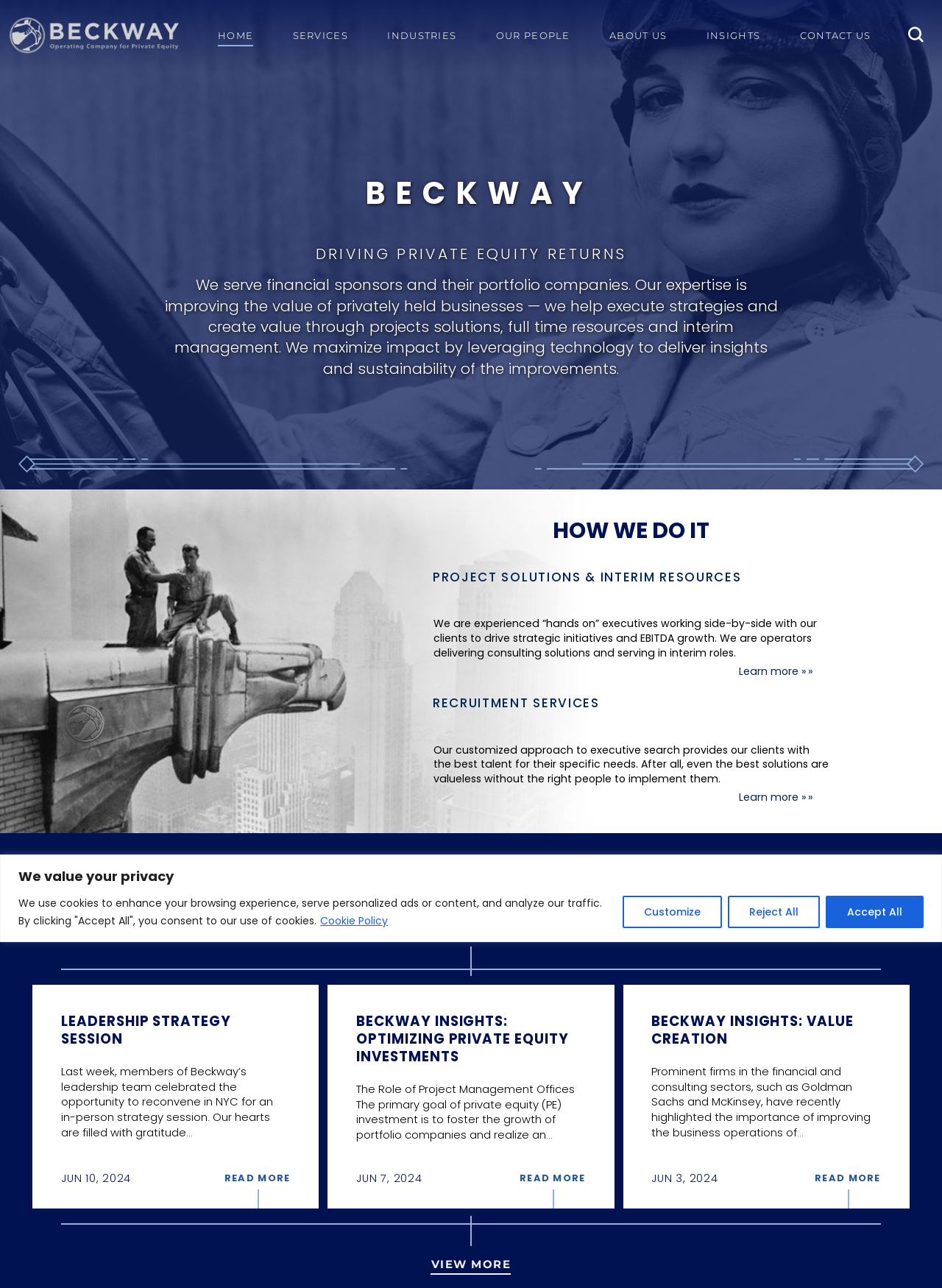Based on the element description, predict the bounding box coordinates (top-left x, top-left y, bottom-right x, bottom-right y) for the UI element in the screenshot: Customize

[0.661, 0.695, 0.766, 0.72]